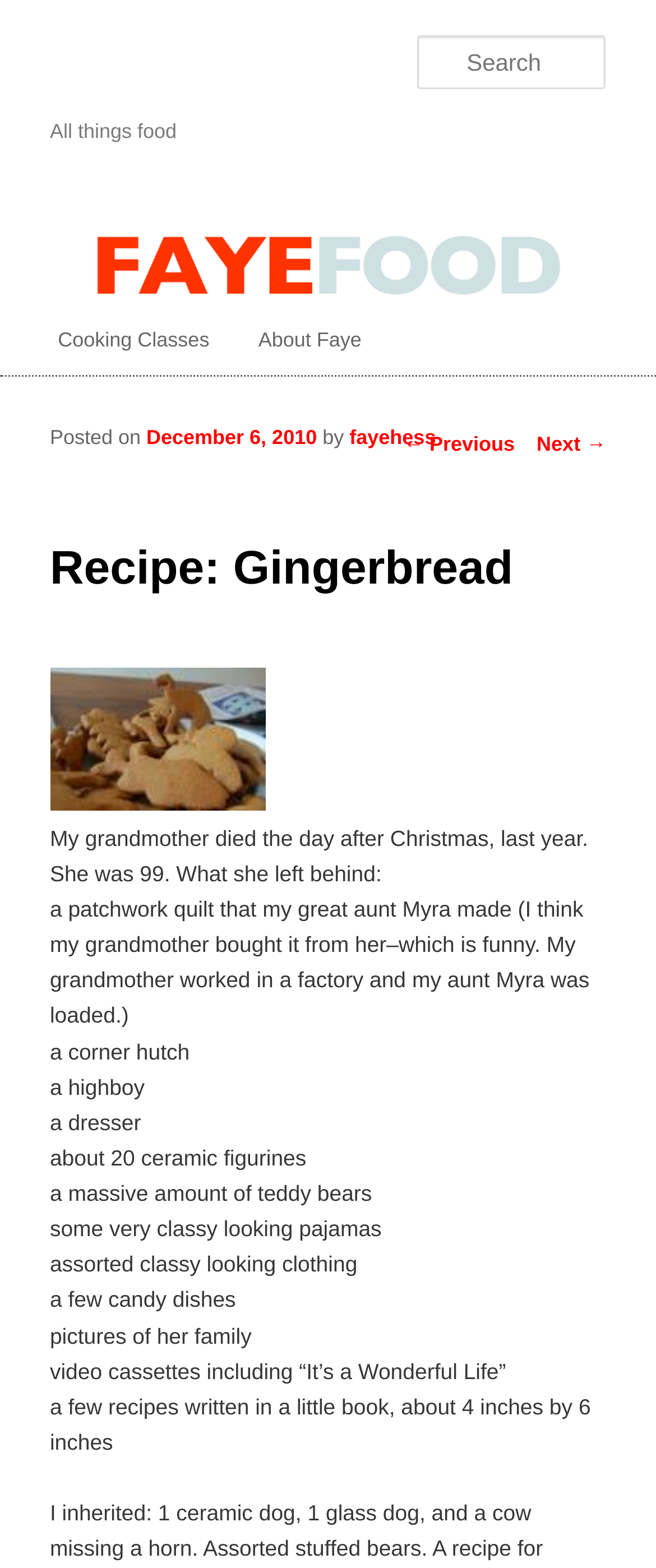Please identify the bounding box coordinates of the clickable area that will fulfill the following instruction: "visit social media management". The coordinates should be in the format of four float numbers between 0 and 1, i.e., [left, top, right, bottom].

None